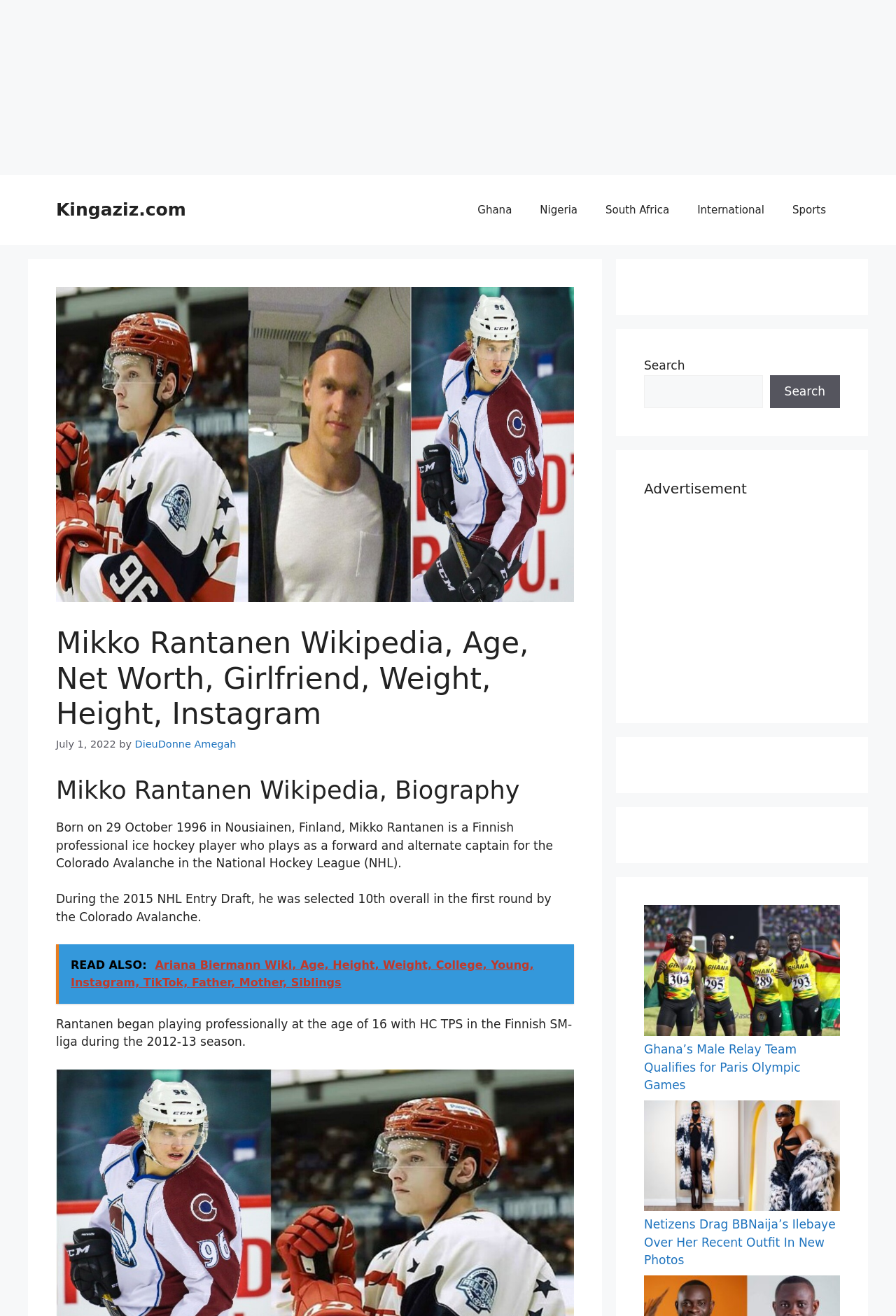Identify the bounding box coordinates for the UI element mentioned here: "Kingaziz.com". Provide the coordinates as four float values between 0 and 1, i.e., [left, top, right, bottom].

[0.062, 0.152, 0.208, 0.167]